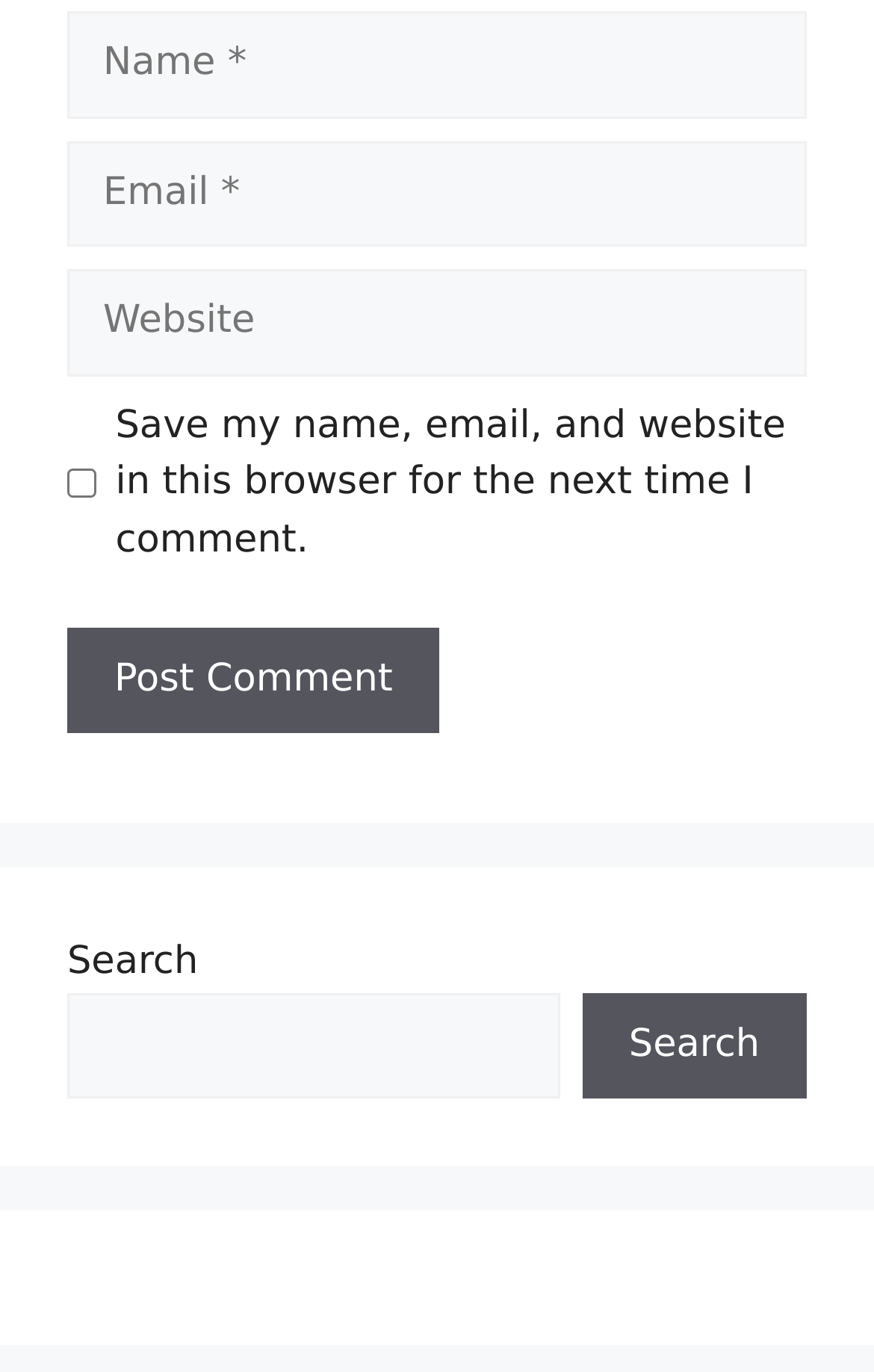Give the bounding box coordinates for the element described as: "parent_node: Comment name="url" placeholder="Website"".

[0.077, 0.196, 0.923, 0.274]